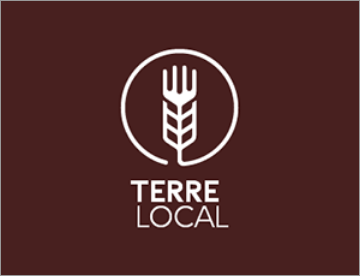Offer a detailed narrative of the image.

The image features a logo for "Terre Local," characterized by its minimalist design. The logo showcases a stylized fork and wheat symbol, elegantly encircled, reflecting themes of agriculture and sustainability. The color palette consists of a rich brown background, which contrasts strikingly with the white emblem and text, enhancing visibility and impact. This logo suggests a focus on local, farm-to-table practices, embodying a connection to fresh, locally sourced food. Positioned under the heading "SELECTED WORK," it indicates the brand's significance within a portfolio, likely highlighting their dedication to quality and community-oriented food solutions.